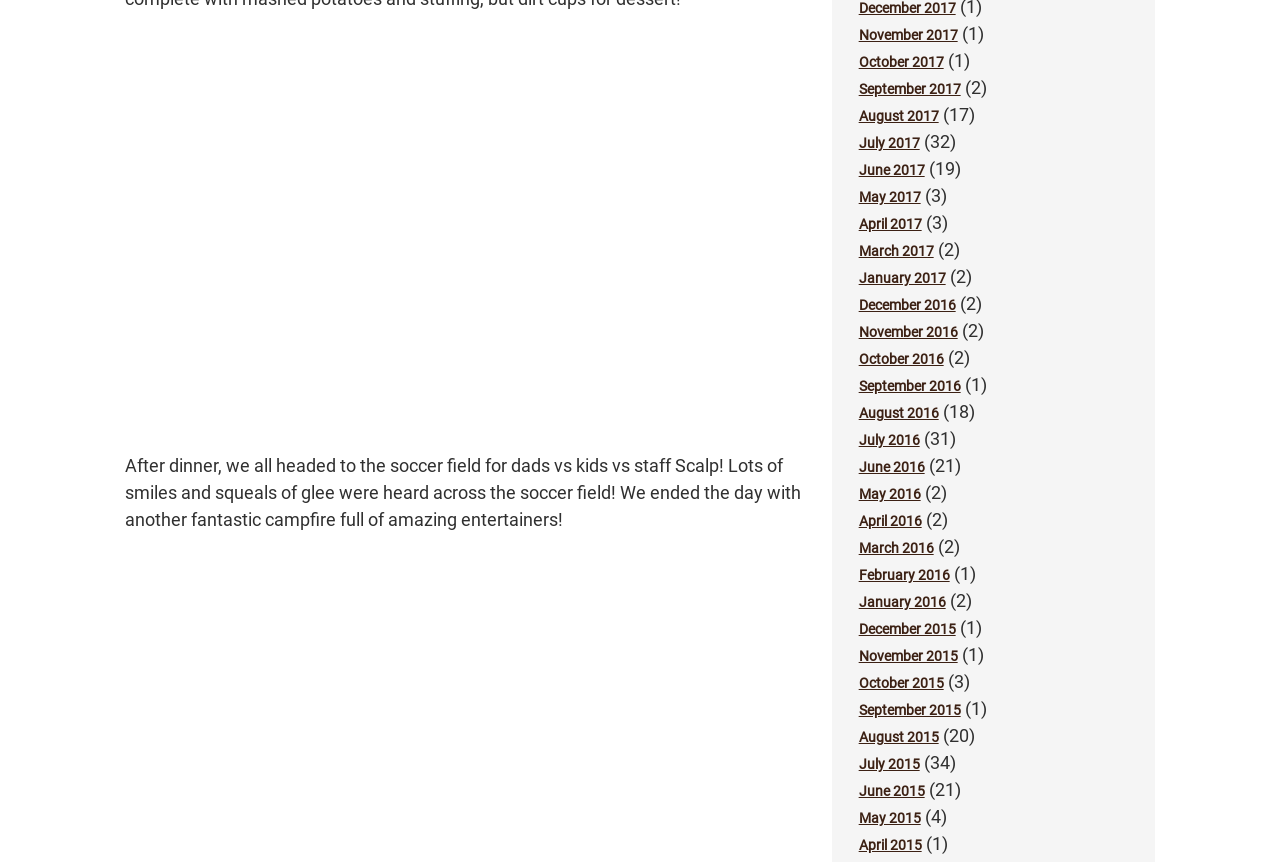What is the context of the campfire mentioned in the text?
Based on the screenshot, answer the question with a single word or phrase.

End of the day